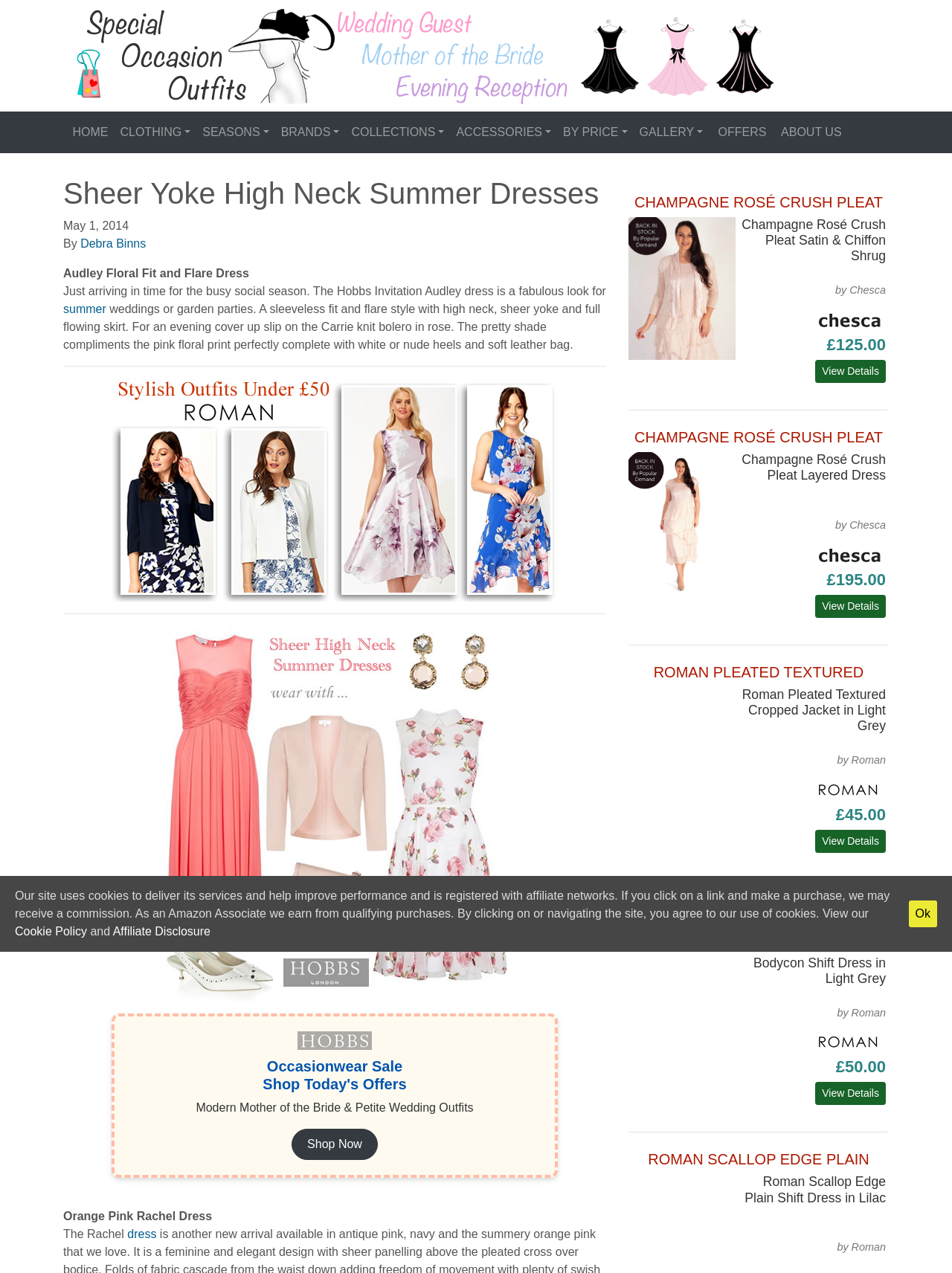Locate the bounding box coordinates of the area that needs to be clicked to fulfill the following instruction: "View the Roman Mother of the Bride outfits and occasion dresses under £50". The coordinates should be in the format of four float numbers between 0 and 1, namely [left, top, right, bottom].

[0.117, 0.297, 0.586, 0.473]